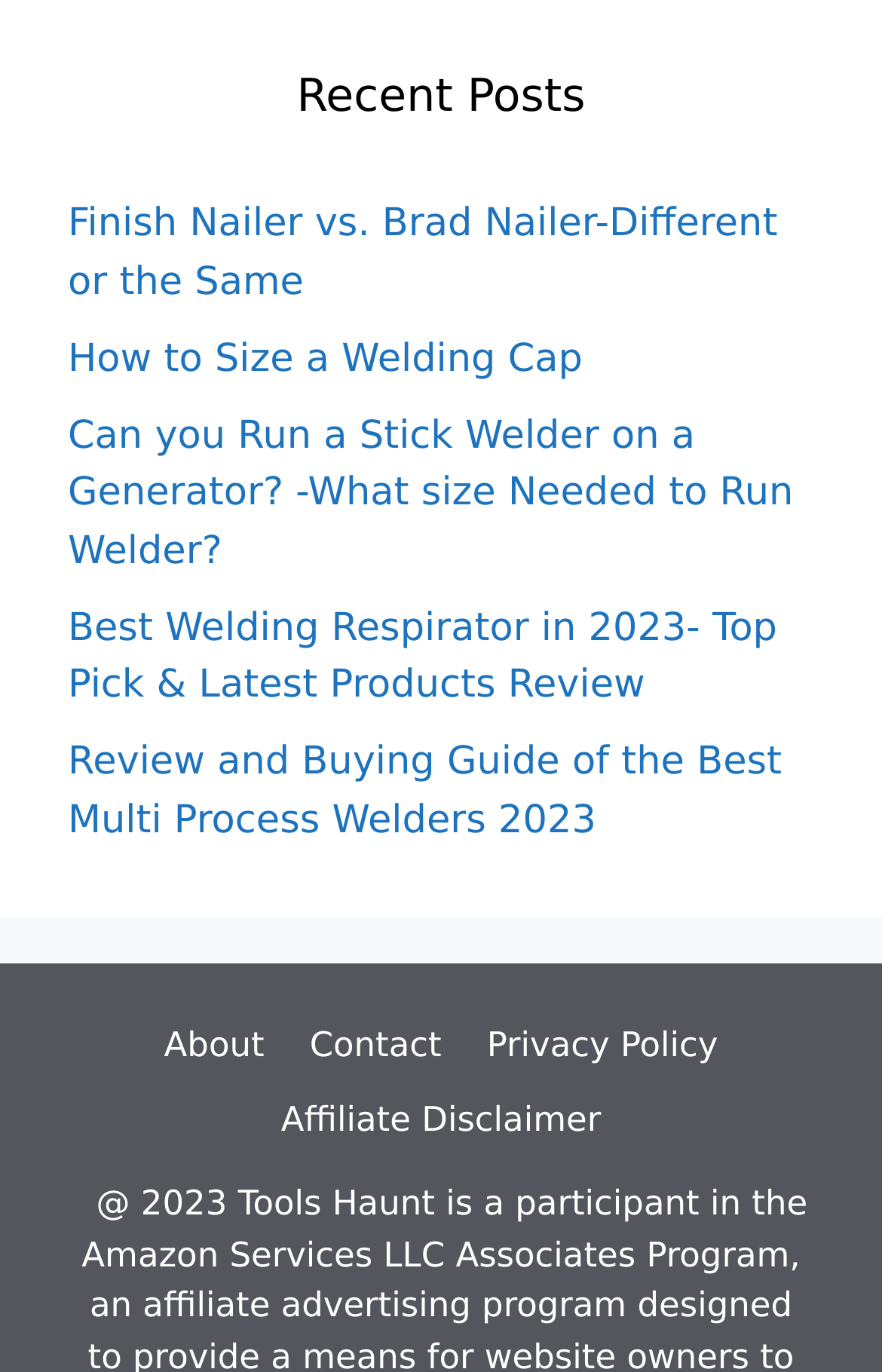Determine the bounding box coordinates of the clickable region to follow the instruction: "Learn about welding respirators".

[0.077, 0.441, 0.881, 0.516]